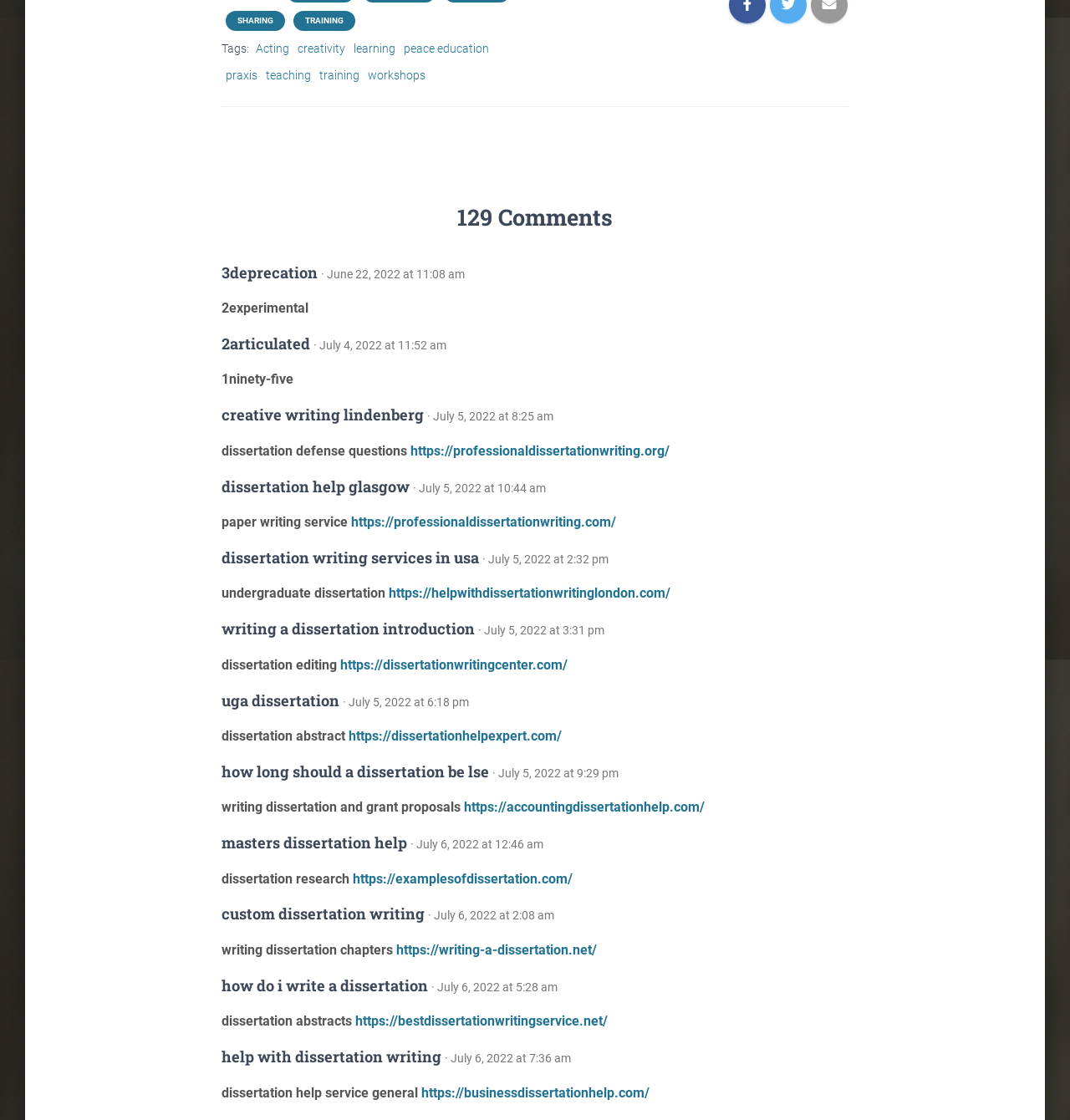Locate the bounding box of the UI element based on this description: "writing a dissertation introduction". Provide four float numbers between 0 and 1 as [left, top, right, bottom].

[0.207, 0.552, 0.444, 0.57]